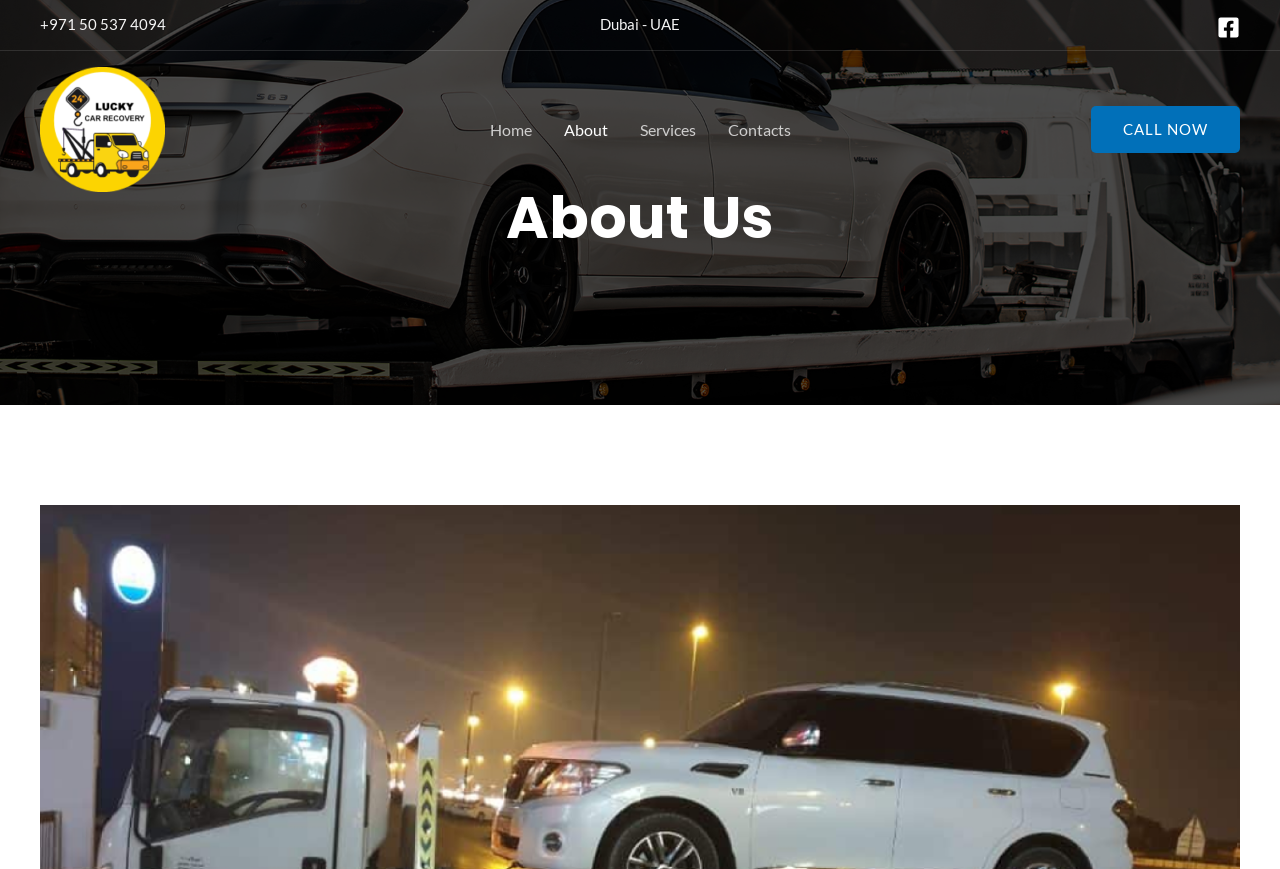Identify the bounding box of the UI component described as: "About".

[0.428, 0.109, 0.487, 0.189]